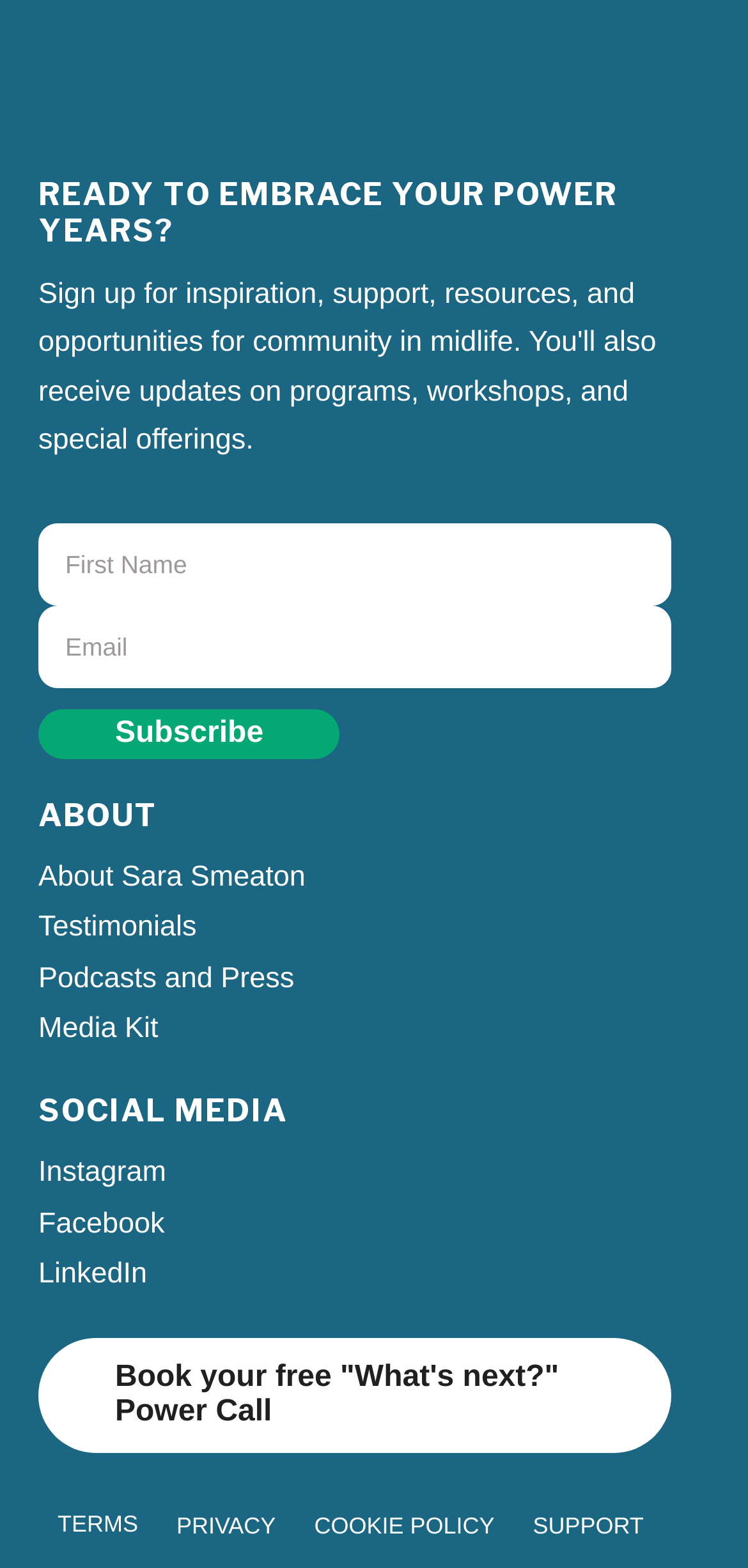Identify the bounding box coordinates for the element you need to click to achieve the following task: "Visit Sara Smeaton's Instagram". Provide the bounding box coordinates as four float numbers between 0 and 1, in the form [left, top, right, bottom].

[0.051, 0.563, 0.897, 0.589]